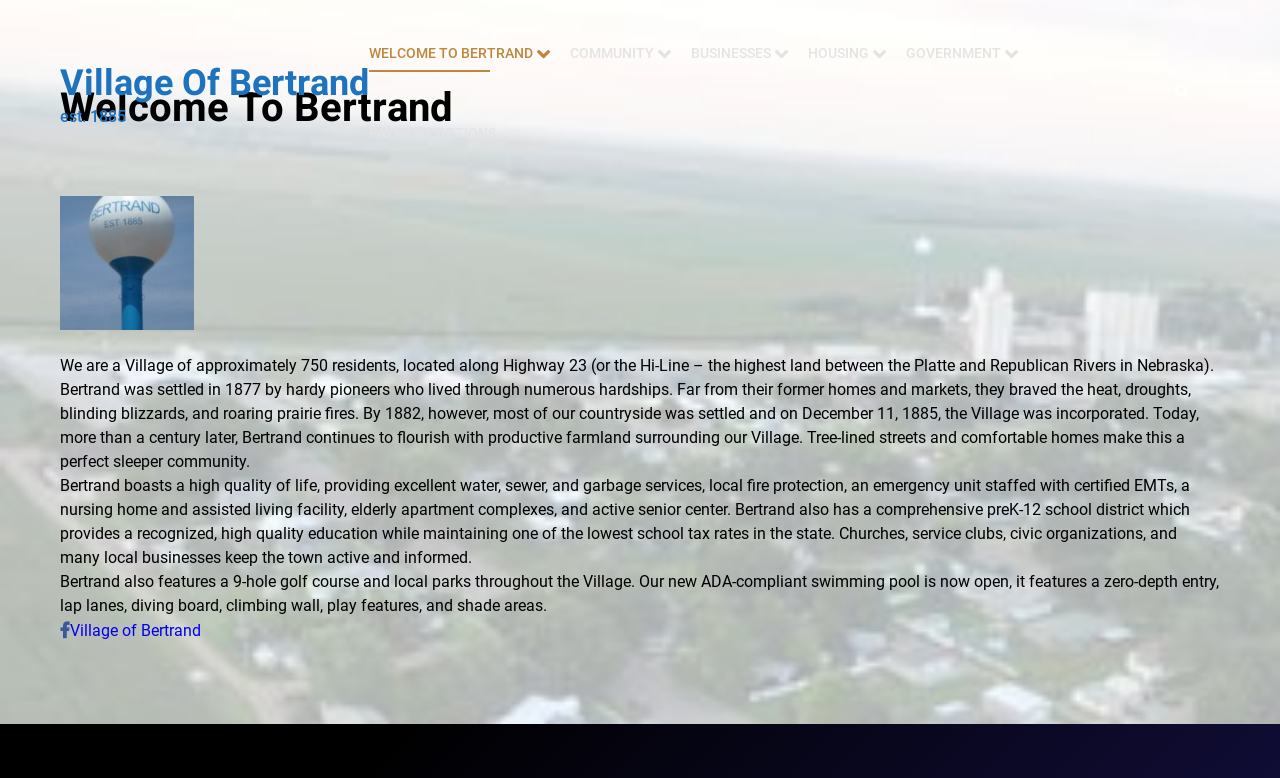Can you locate the main headline on this webpage and provide its text content?

Village Of Bertrand